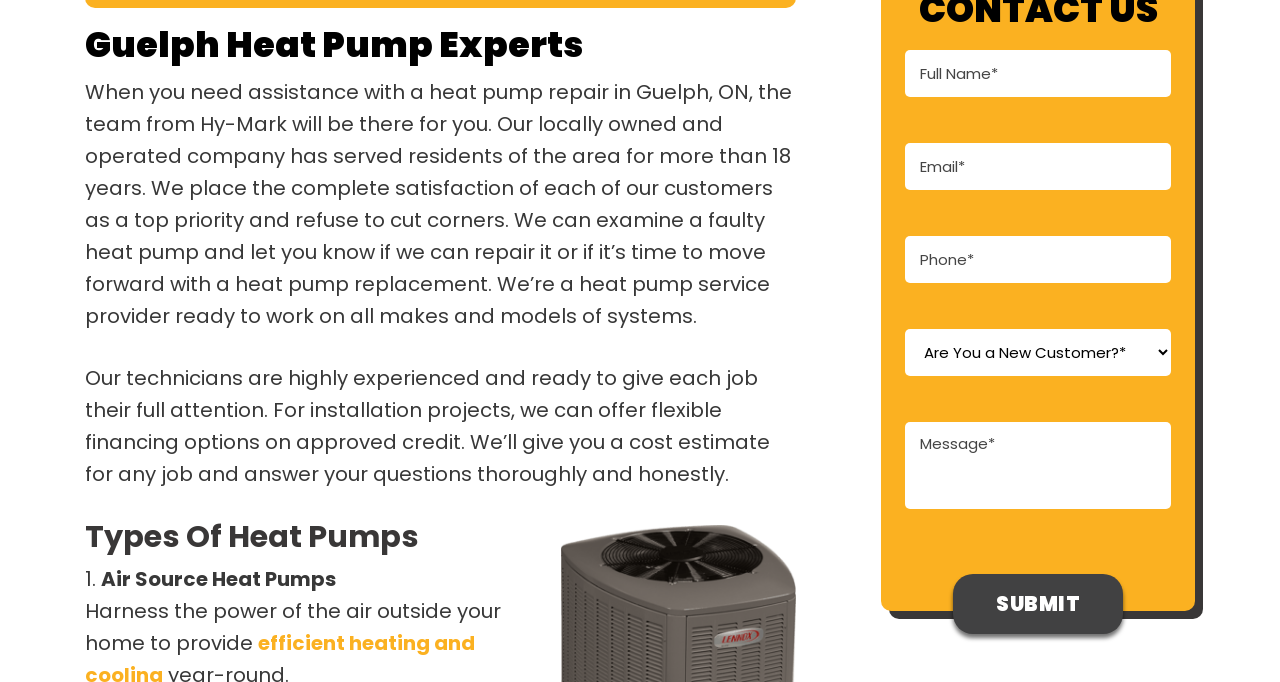Using the description: "Lover, Mother, Queen", determine the UI element's bounding box coordinates. Ensure the coordinates are in the format of four float numbers between 0 and 1, i.e., [left, top, right, bottom].

None